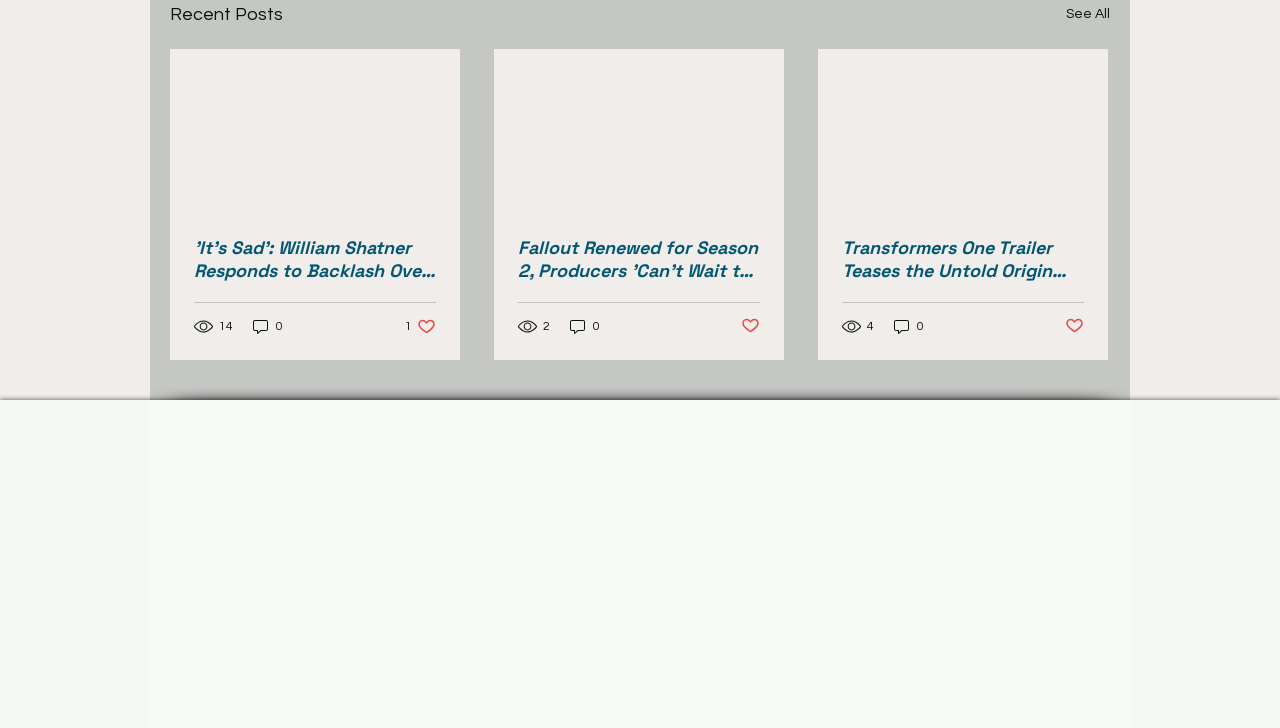Determine the bounding box coordinates for the area you should click to complete the following instruction: "Like the post about Optimus Prime".

[0.832, 0.434, 0.847, 0.464]